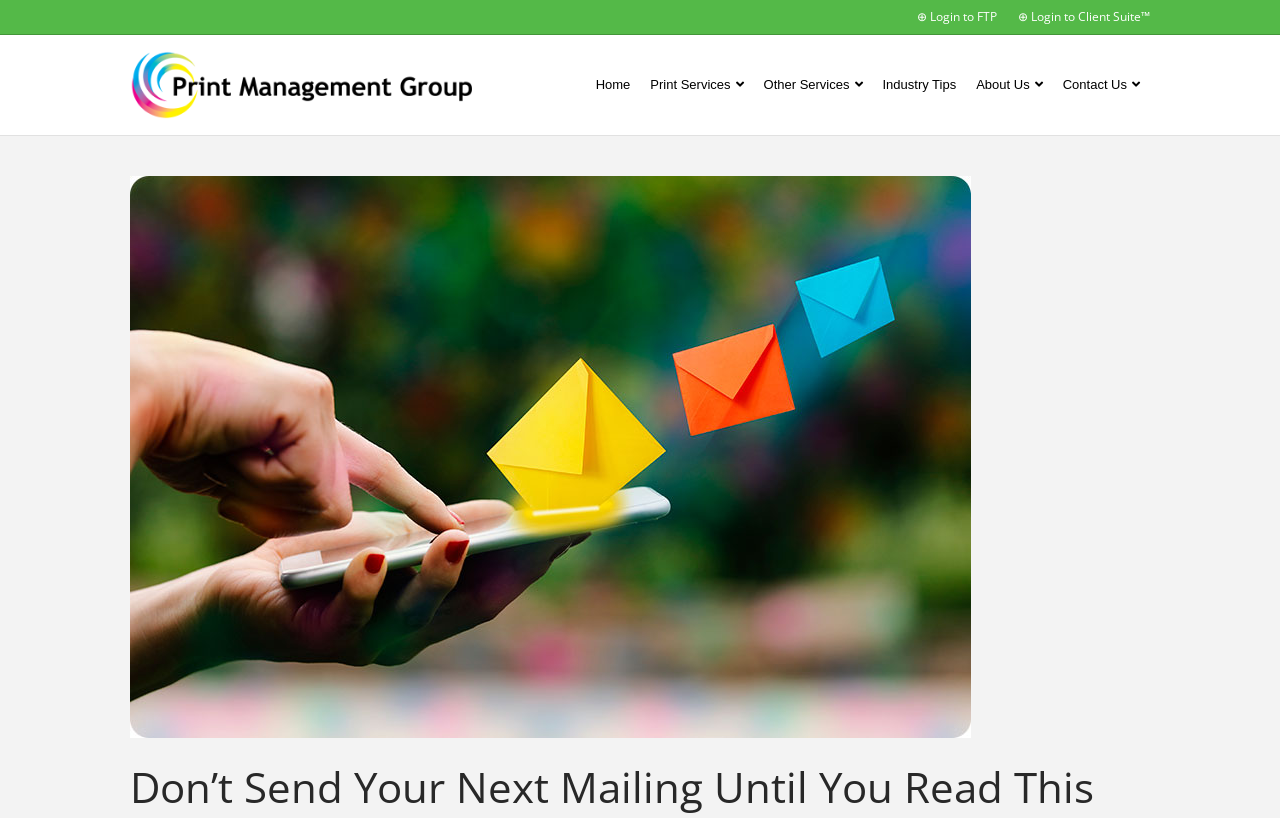Find the bounding box of the web element that fits this description: "⊕ Login to FTP".

[0.716, 0.01, 0.779, 0.031]